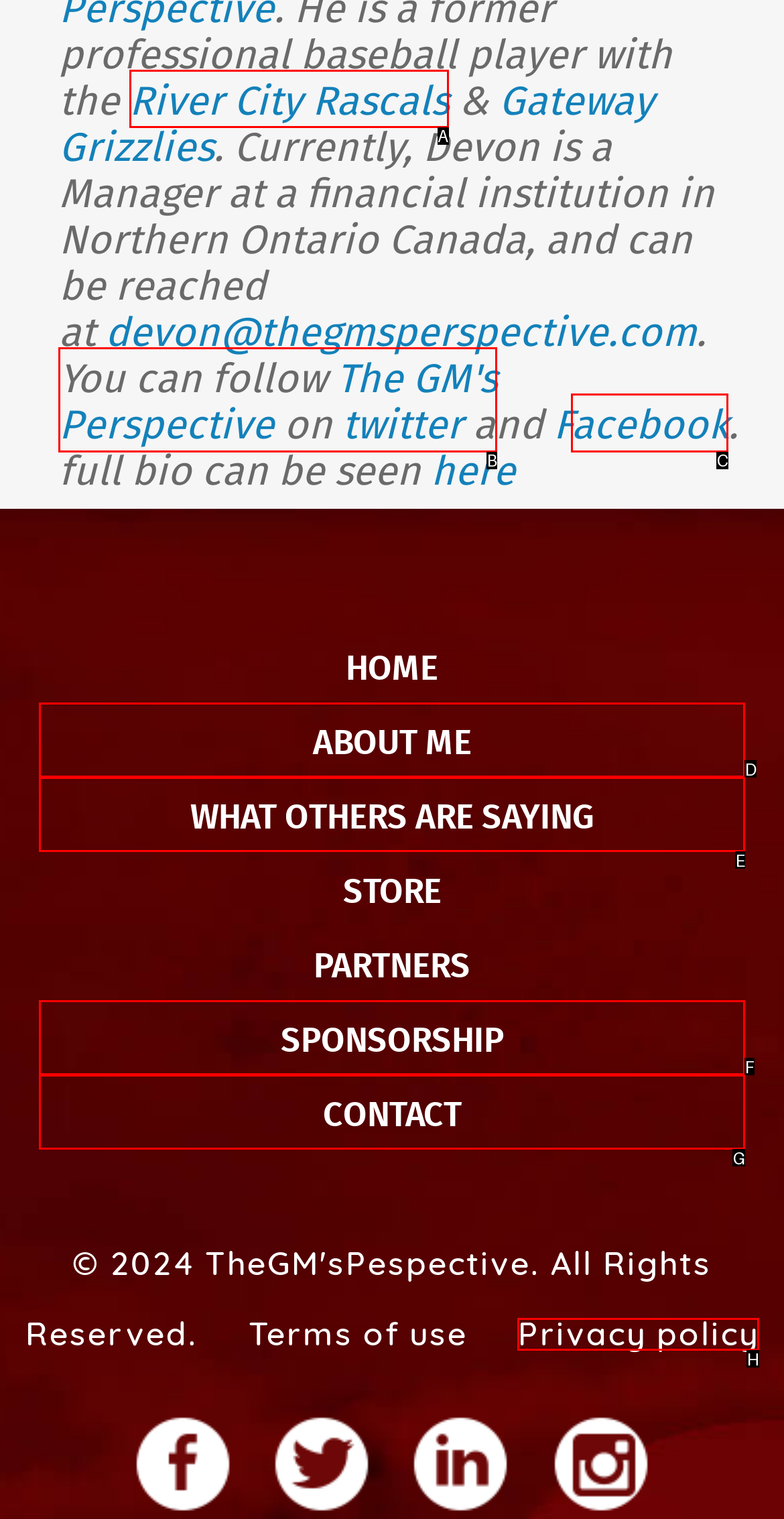From the available options, which lettered element should I click to complete this task: visit River City Rascals?

A